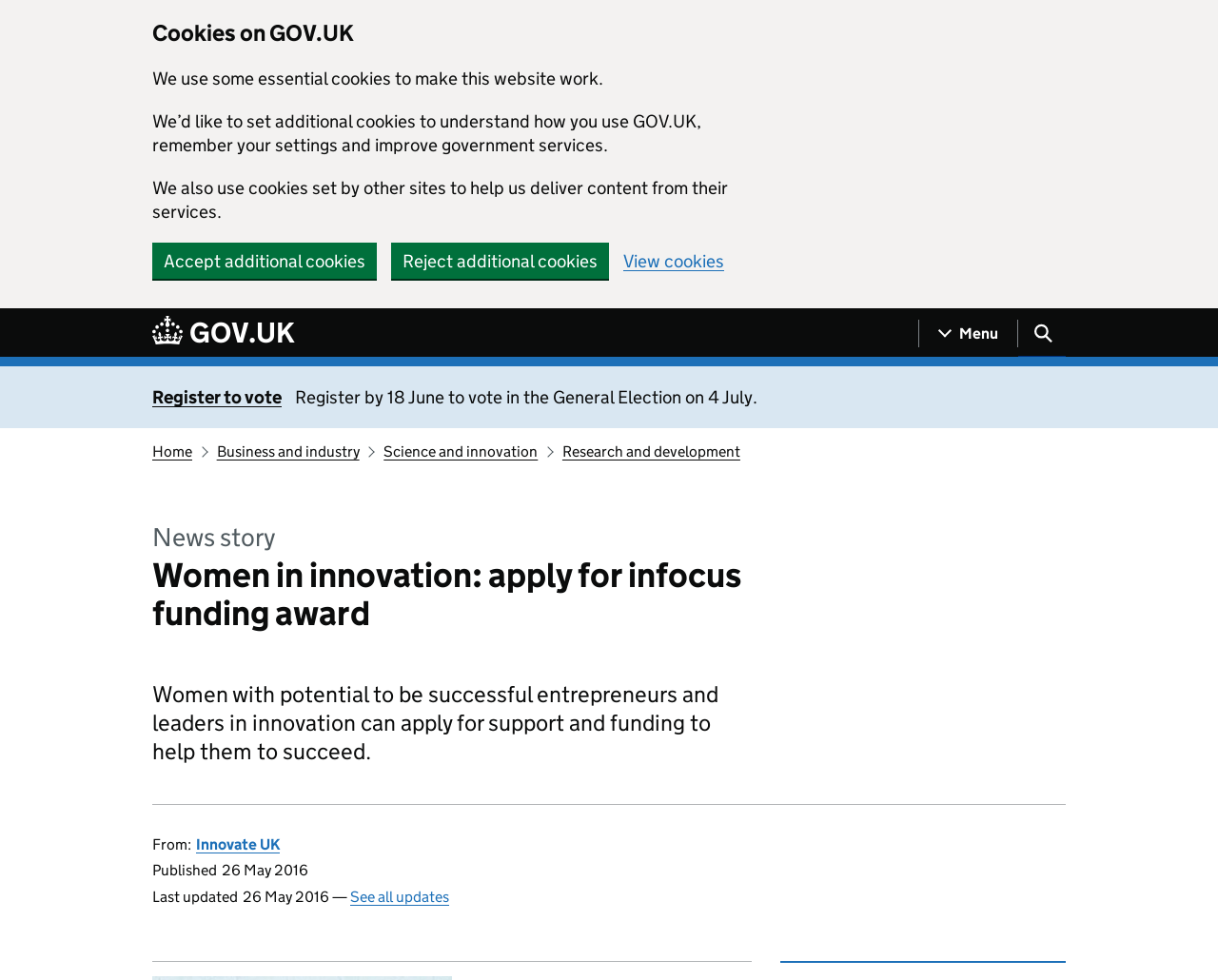When was the news story last updated?
Based on the image content, provide your answer in one word or a short phrase.

26 May 2016